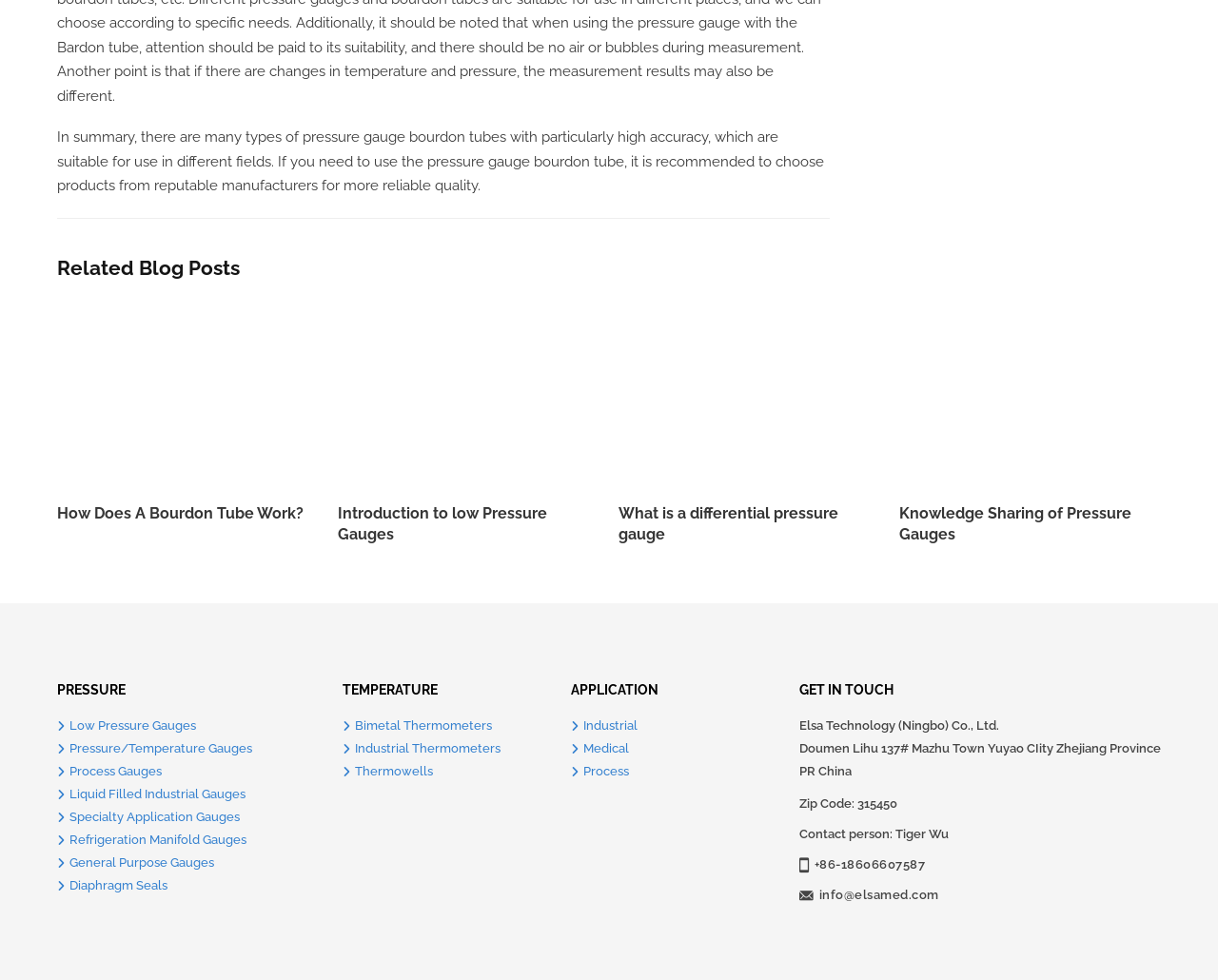How many types of gauges are listed under the 'PRESSURE' category?
Answer the question in a detailed and comprehensive manner.

Under the 'PRESSURE' category, there are 7 types of gauges listed, including 'Low Pressure Gauges', 'Pressure/Temperature Gauges', 'Process Gauges', 'Liquid Filled Industrial Gauges', 'Specialty Application Gauges', 'Refrigeration Manifold Gauges', and 'General Purpose Gauges'.